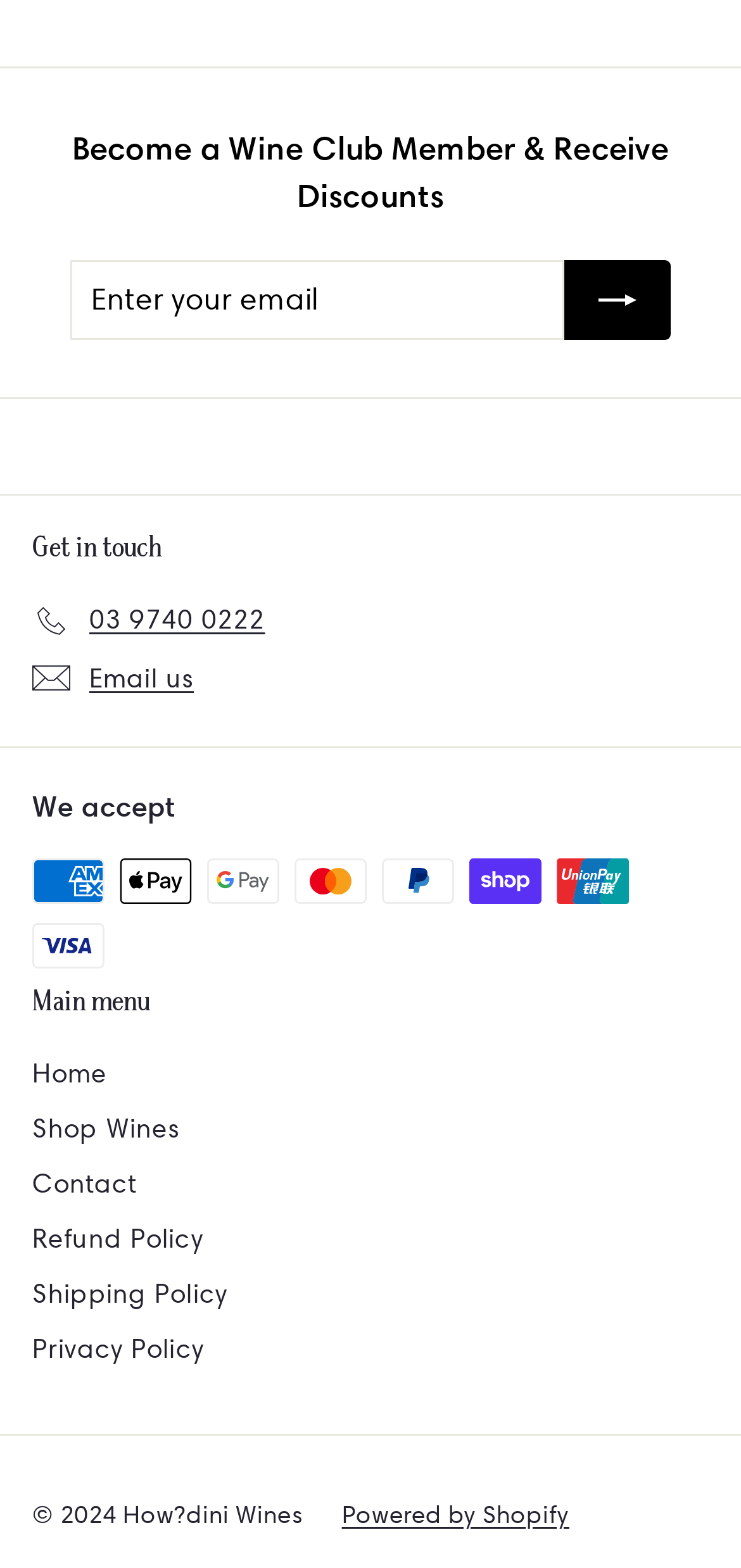Given the description of the UI element: "name="contact[email]" placeholder="Enter your email"", predict the bounding box coordinates in the form of [left, top, right, bottom], with each value being a float between 0 and 1.

[0.095, 0.166, 0.762, 0.217]